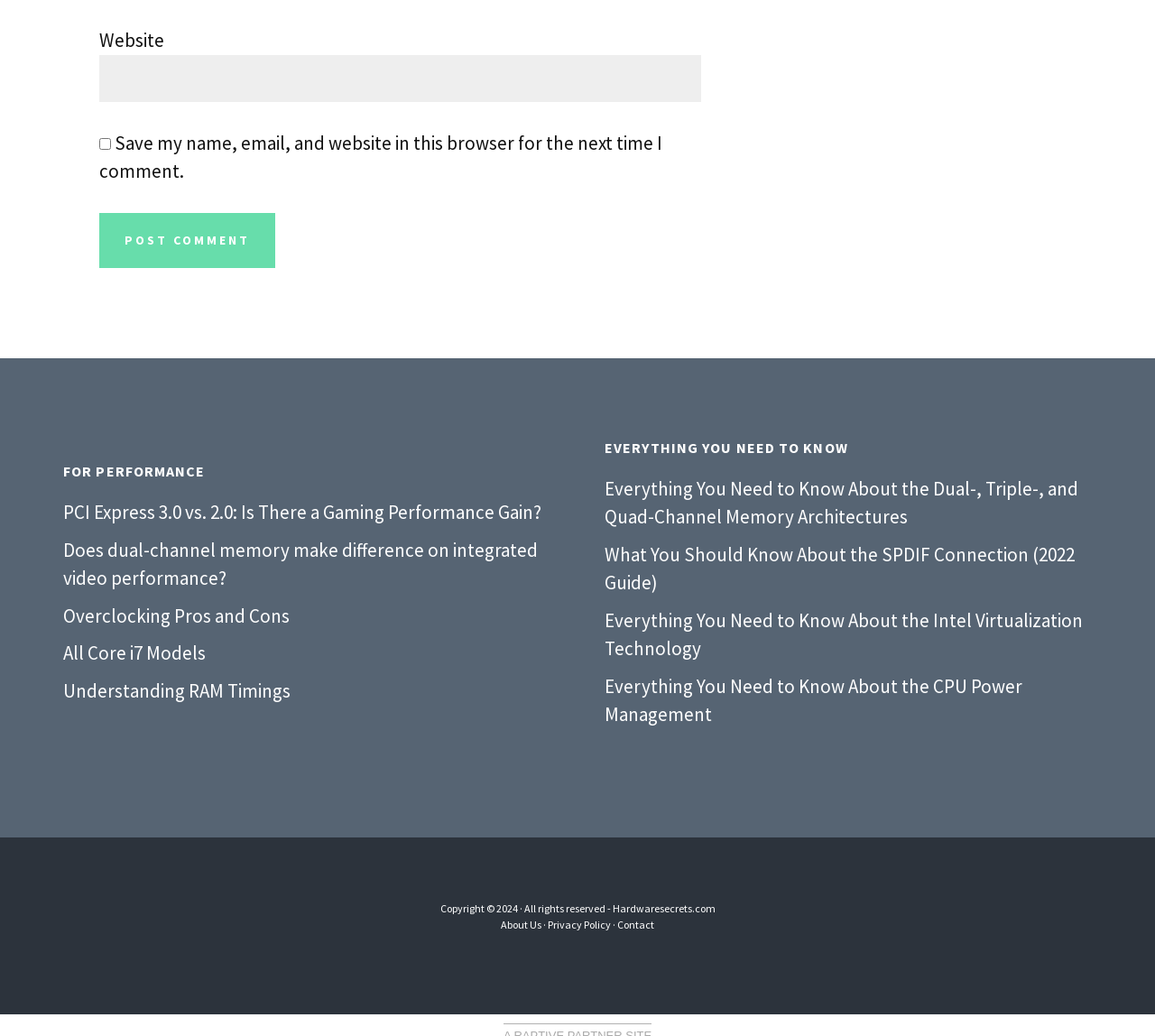Find the bounding box coordinates of the clickable area that will achieve the following instruction: "Visit Hardwaresecrets.com".

[0.53, 0.87, 0.619, 0.883]